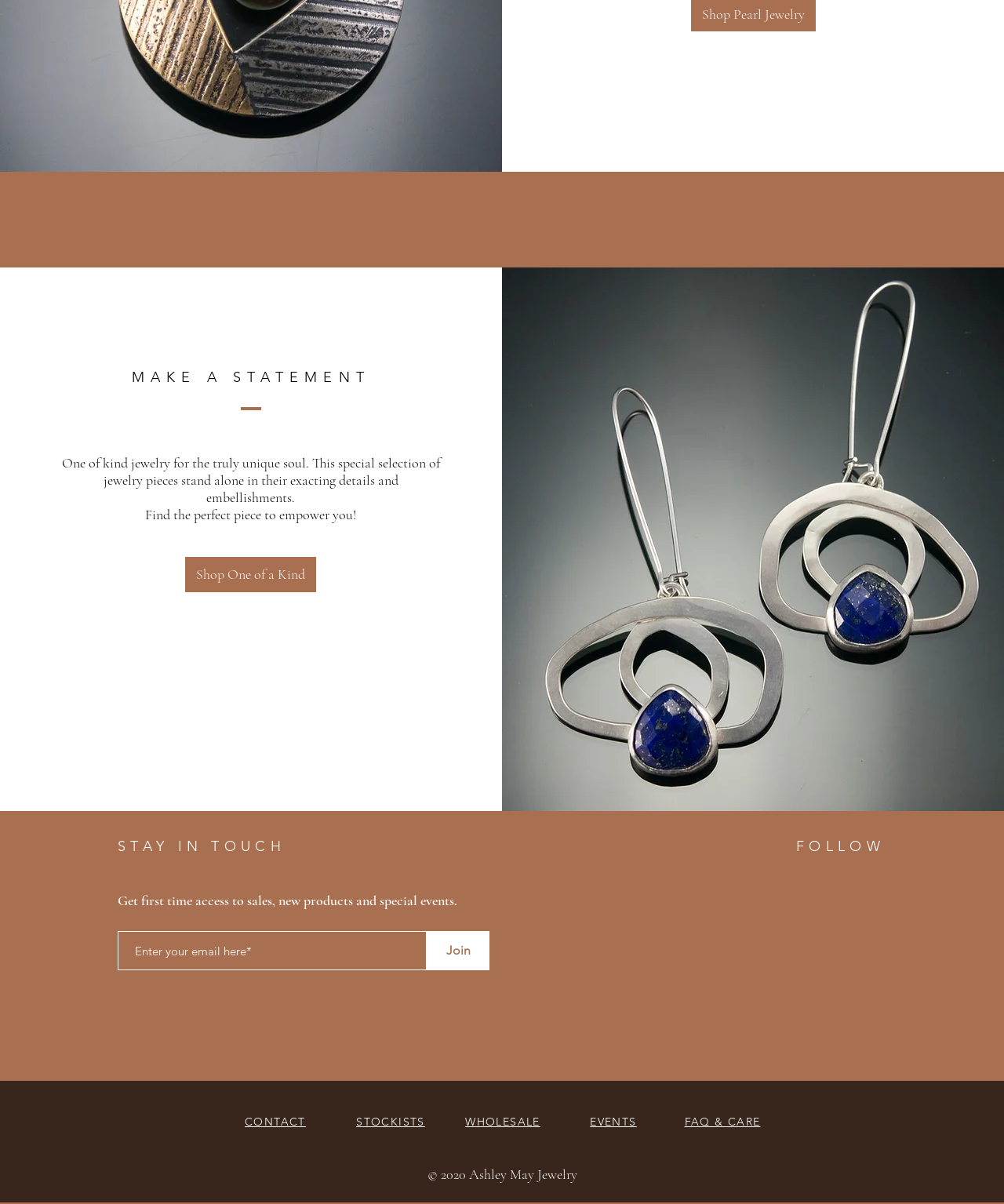Please respond to the question using a single word or phrase:
What is the theme of the image on the webpage?

Jewelry